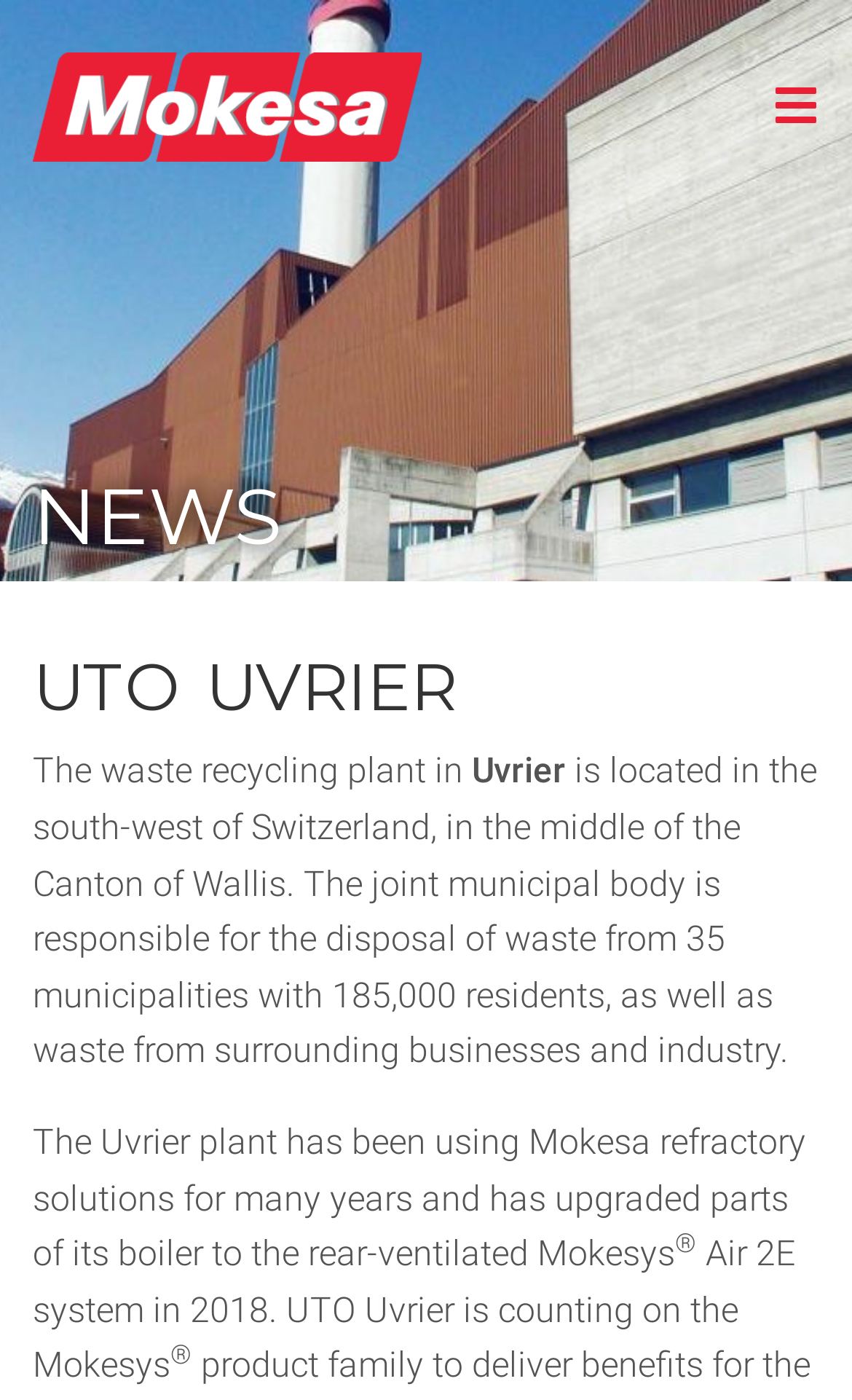Generate a comprehensive caption for the webpage you are viewing.

The webpage appears to be about the Uvrier waste recycling plant in Switzerland, specifically its partnership with Mokesa AG. At the top-left corner, there is a link to Mokesa AG. Below it, there is a heading that reads "NEWS". Further down, there is a larger heading that says "UTO UVRIER". 

To the right of the "UTO UVRIER" heading, there is a block of text that describes the waste recycling plant, including its location, the number of municipalities it serves, and the types of waste it handles. This text is divided into three sections, with the first section introducing the plant, the second section describing its responsibilities, and the third section mentioning its use of Mokesa refractory solutions.

Below the descriptive text, there is another section of text that discusses the plant's upgrade to the Mokesys Air 2E system in 2018. This section includes two superscript symbols, one of which is a registered trademark symbol. The text in this section is positioned near the bottom of the page, with the superscript symbols aligned to the right.